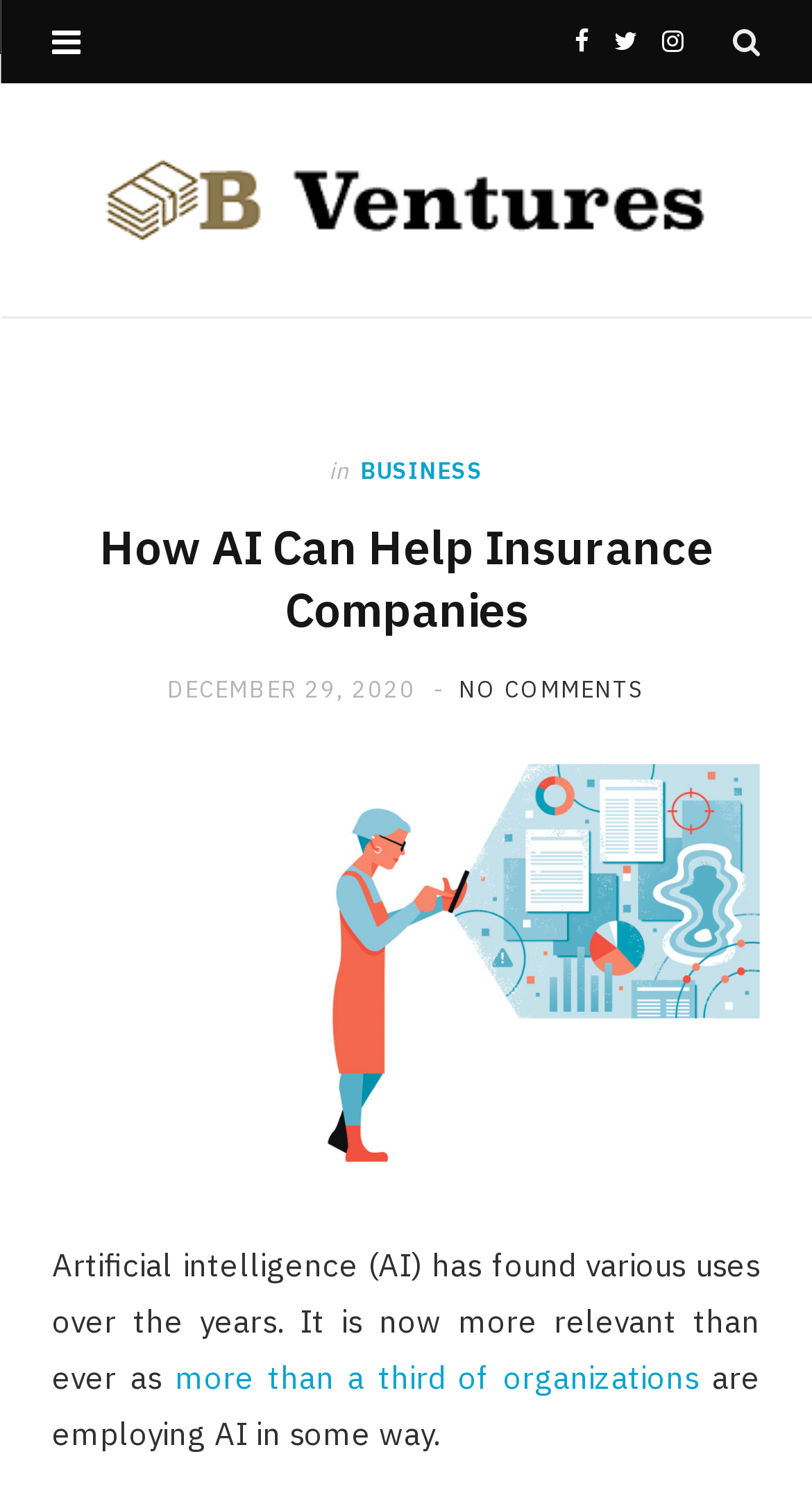Find the bounding box coordinates of the clickable area that will achieve the following instruction: "Check the date of the article".

[0.206, 0.451, 0.521, 0.47]